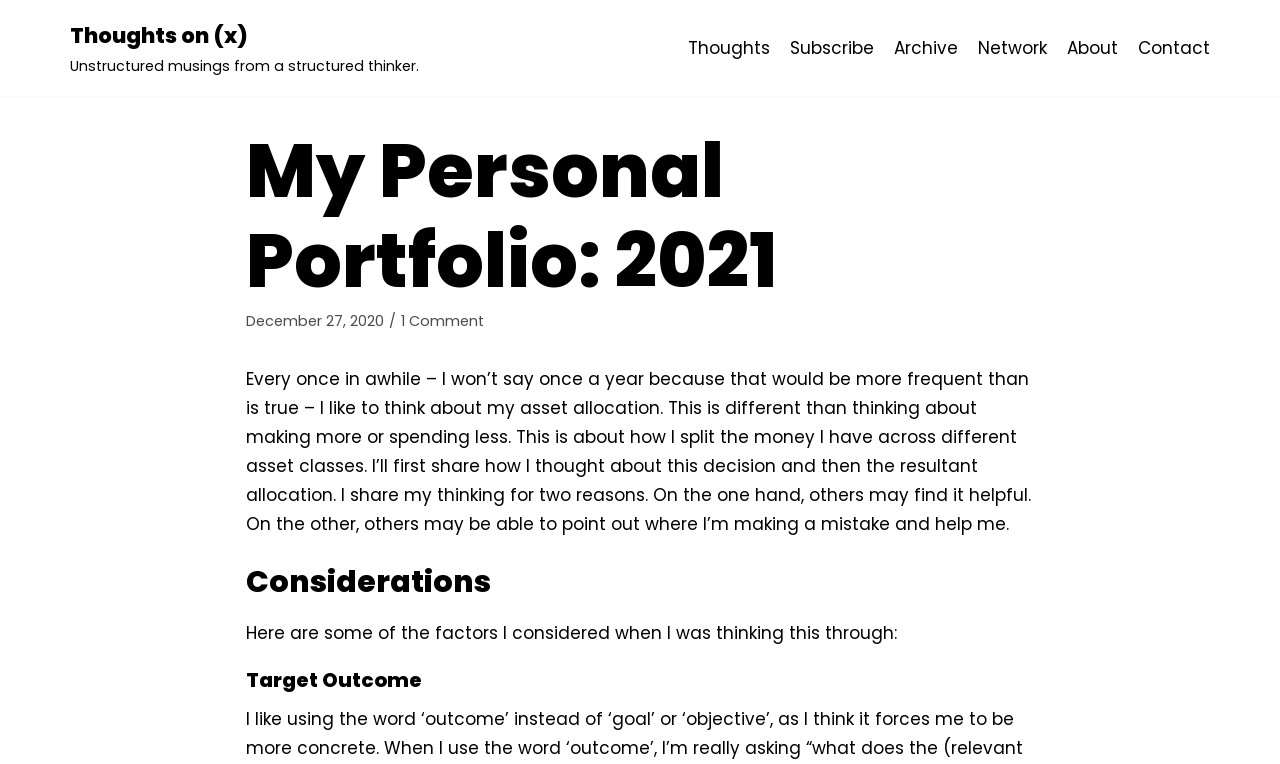From the given element description: "1 Comment", find the bounding box for the UI element. Provide the coordinates as four float numbers between 0 and 1, in the order [left, top, right, bottom].

[0.313, 0.407, 0.378, 0.434]